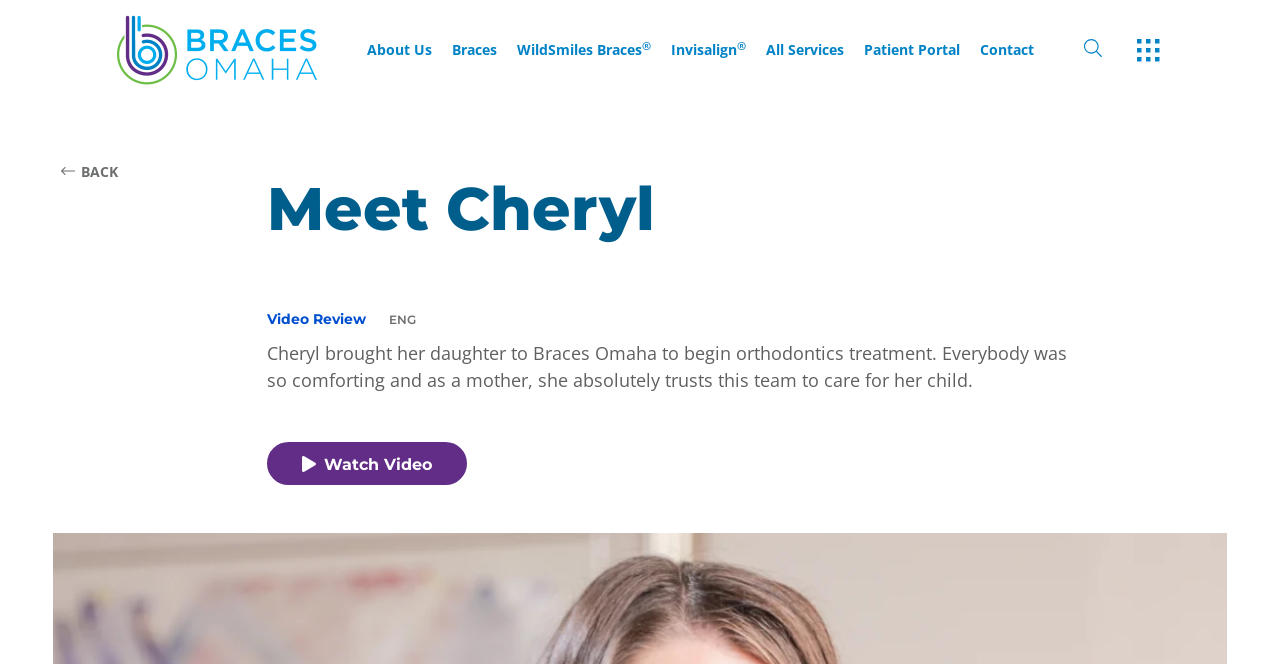Provide a one-word or one-phrase answer to the question:
What is the type of orthodontic treatment mentioned in the webpage?

Palatal expander